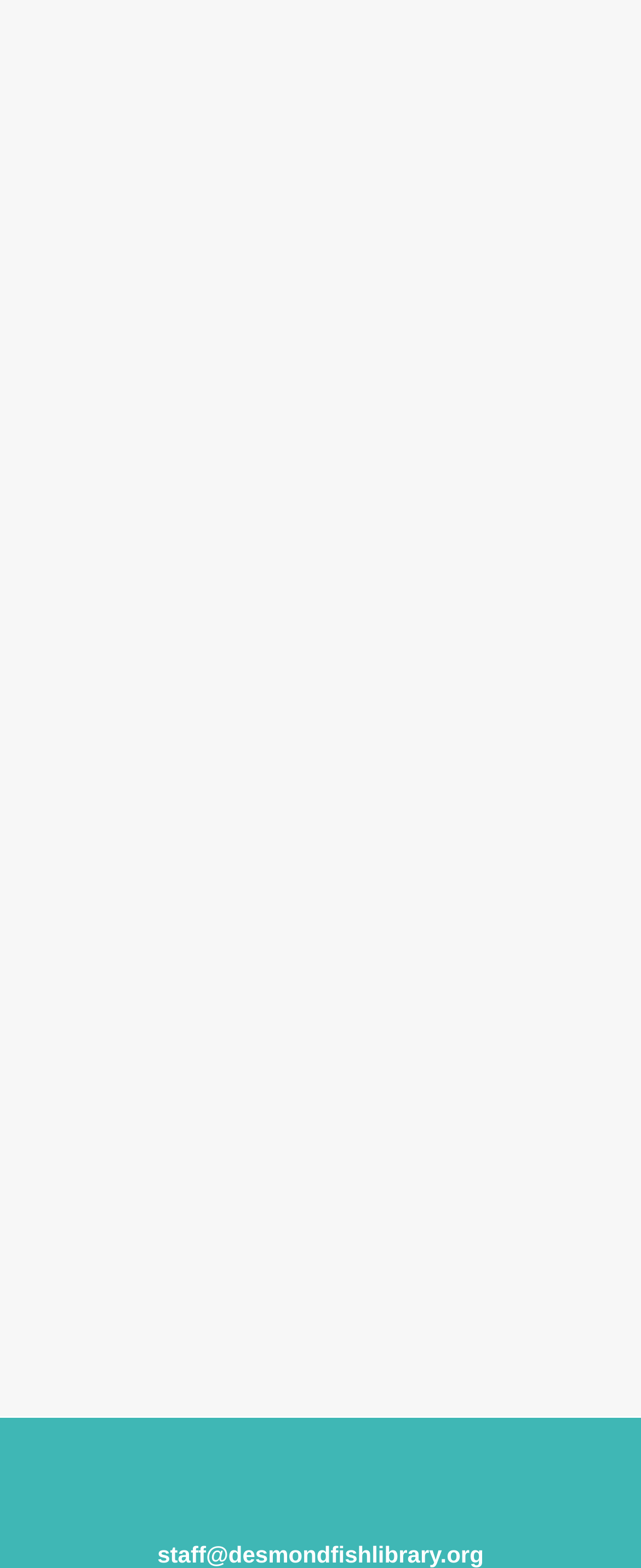From the webpage screenshot, predict the bounding box coordinates (top-left x, top-left y, bottom-right x, bottom-right y) for the UI element described here: Suggestion Box

[0.324, 0.679, 0.676, 0.7]